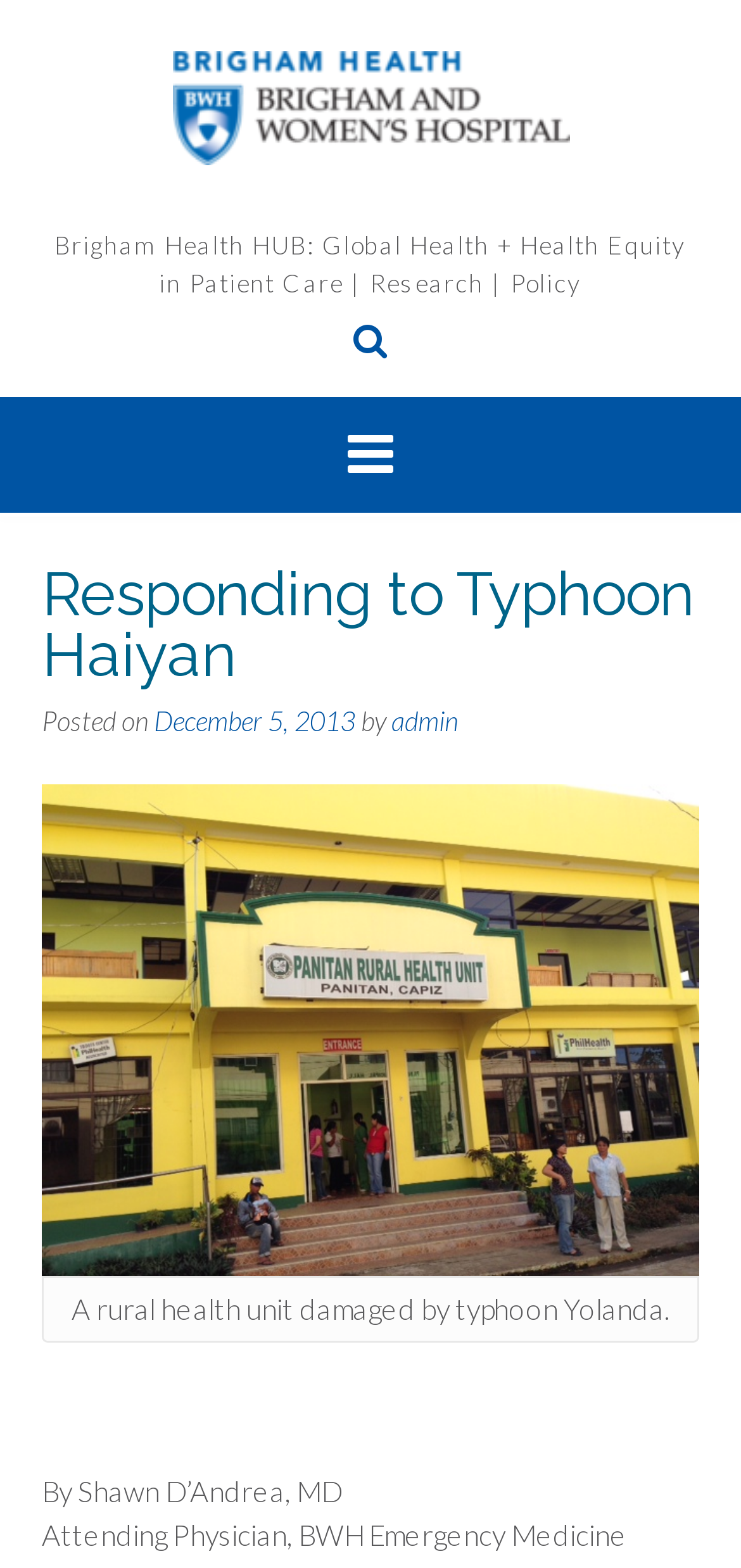What is the name of the health unit damaged by typhoon Yolanda?
Refer to the image and give a detailed answer to the query.

I found the answer by looking at the figure caption, which describes the image as 'A rural health unit damaged by typhoon Yolanda.'